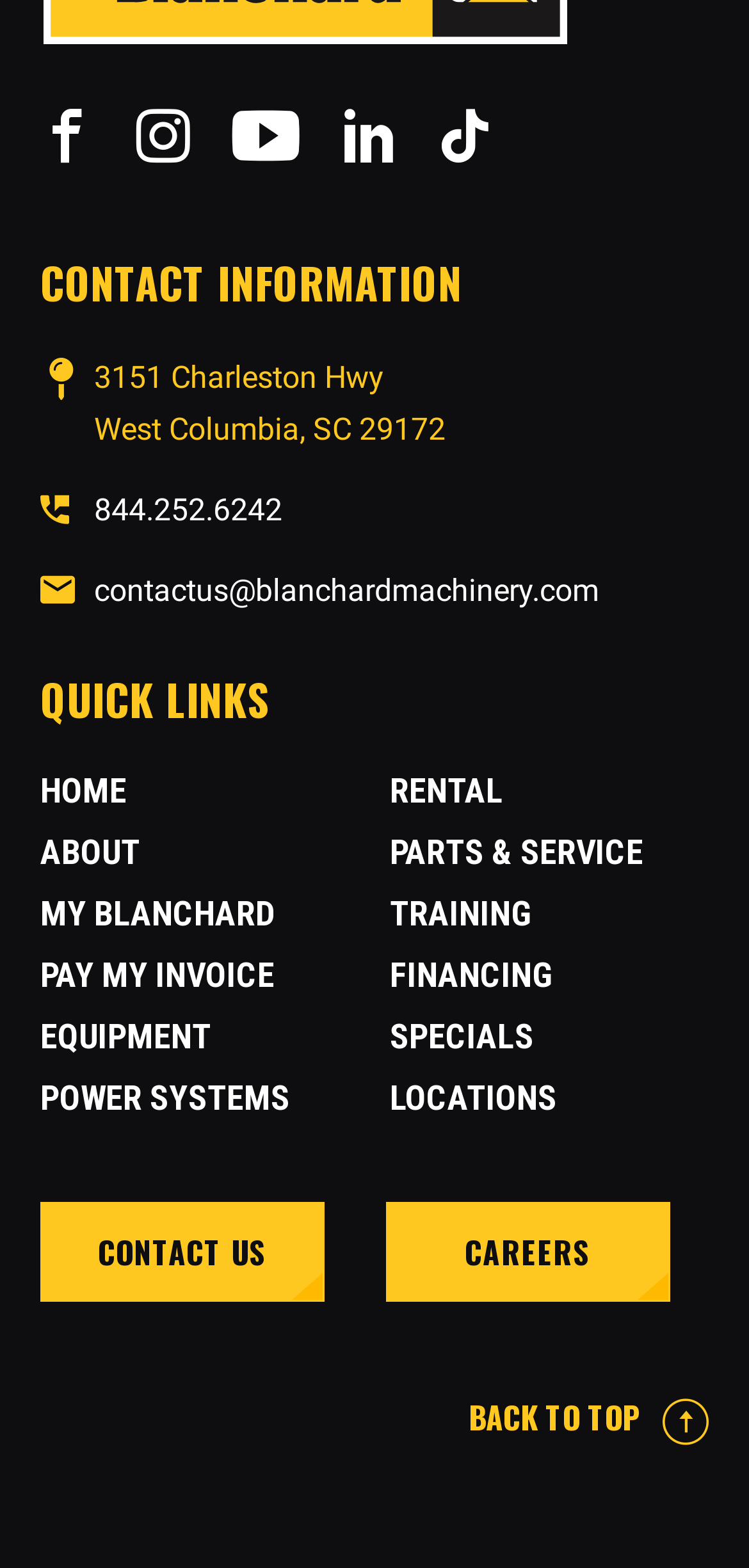Determine the bounding box for the HTML element described here: "Parts & Service". The coordinates should be given as [left, top, right, bottom] with each number being a float between 0 and 1.

[0.521, 0.53, 0.859, 0.556]